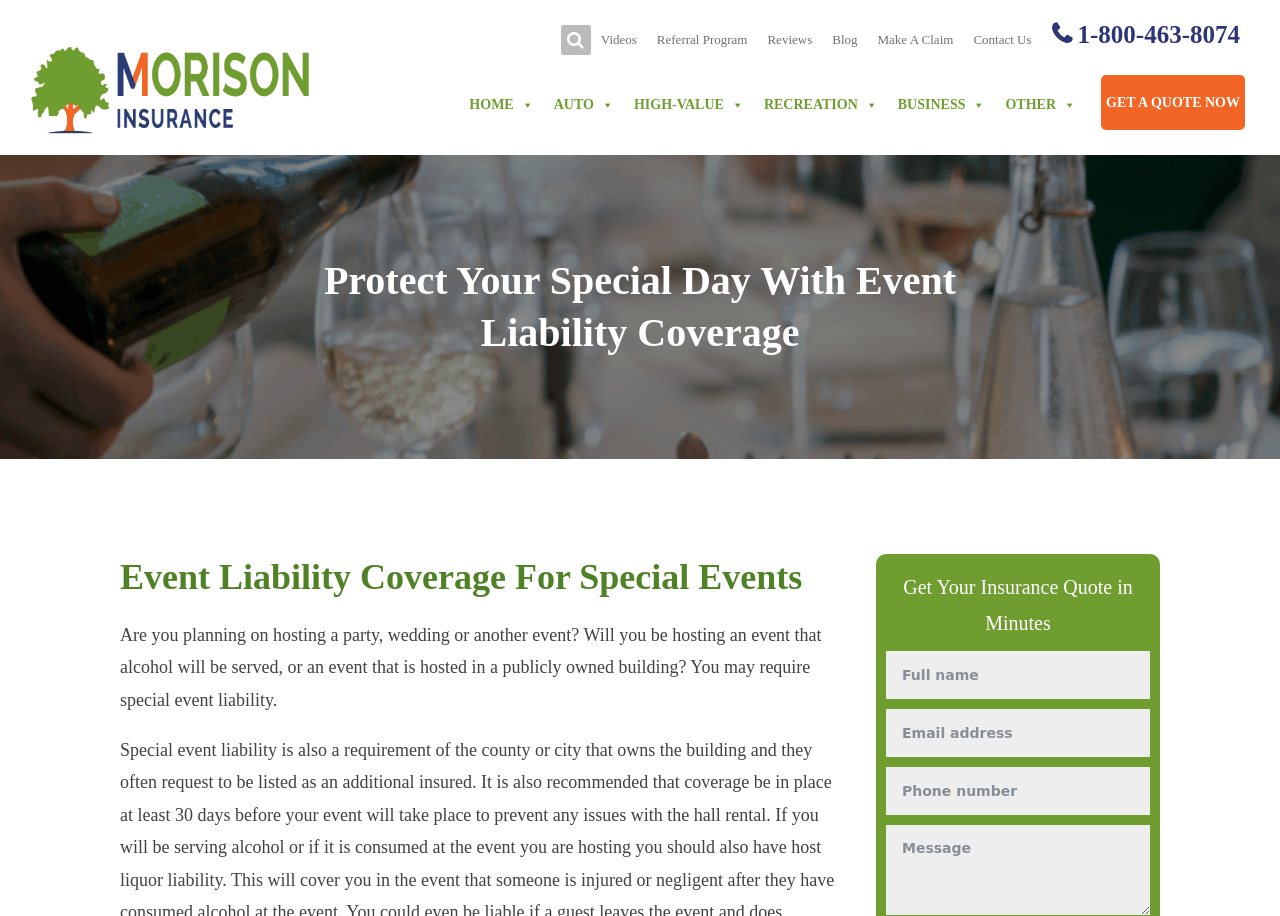Analyze the image and answer the question with as much detail as possible: 
What is the purpose of special event liability?

Based on the webpage content, special event liability is intended to protect the event host in case someone suffers bodily injury or property damage during the event. This is evident from the StaticText element that says 'You may require special event liability' and the context of the webpage, which is about event liability coverage.